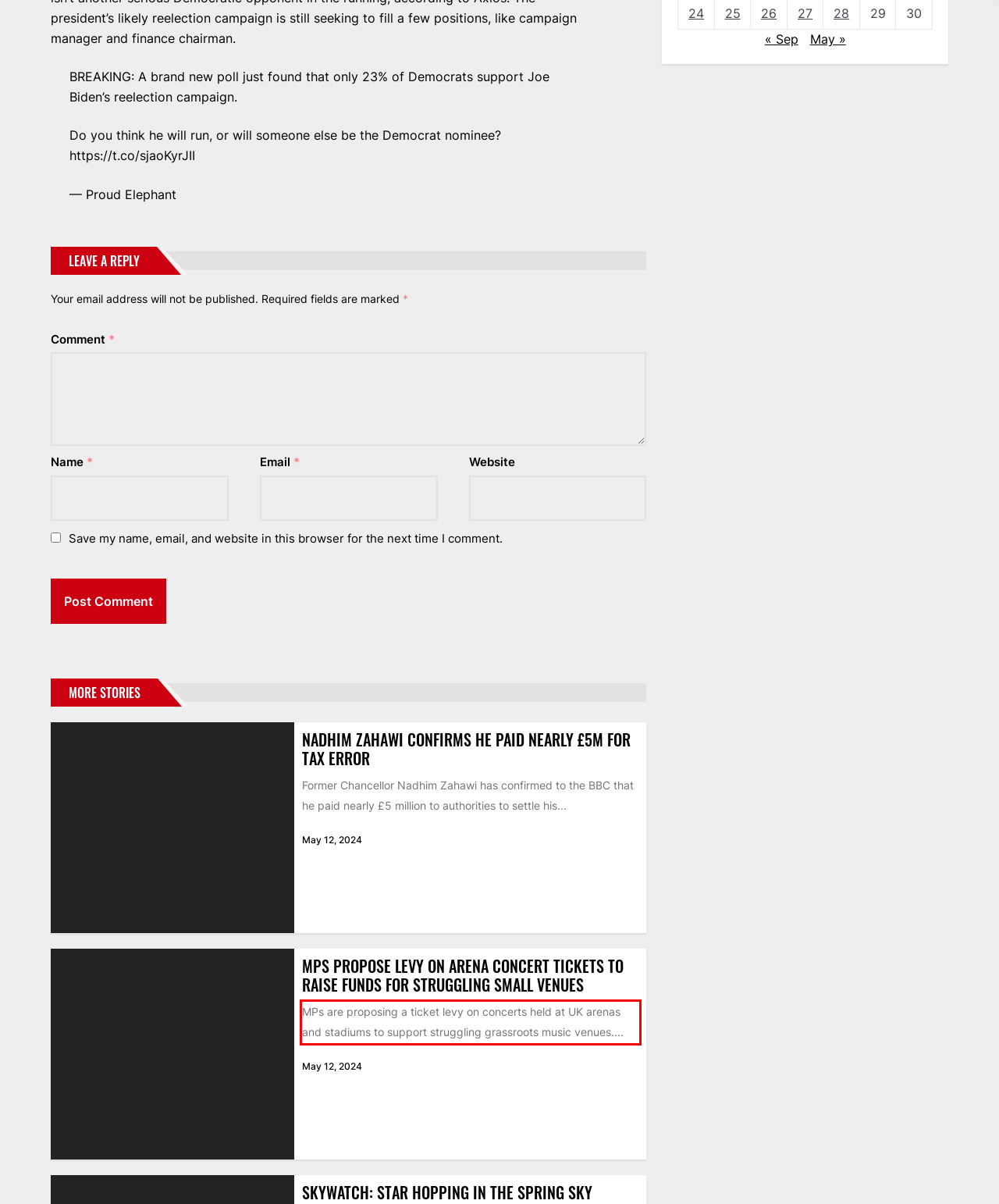Analyze the red bounding box in the provided webpage screenshot and generate the text content contained within.

MPs are proposing a ticket levy on concerts held at UK arenas and stadiums to support struggling grassroots music venues....